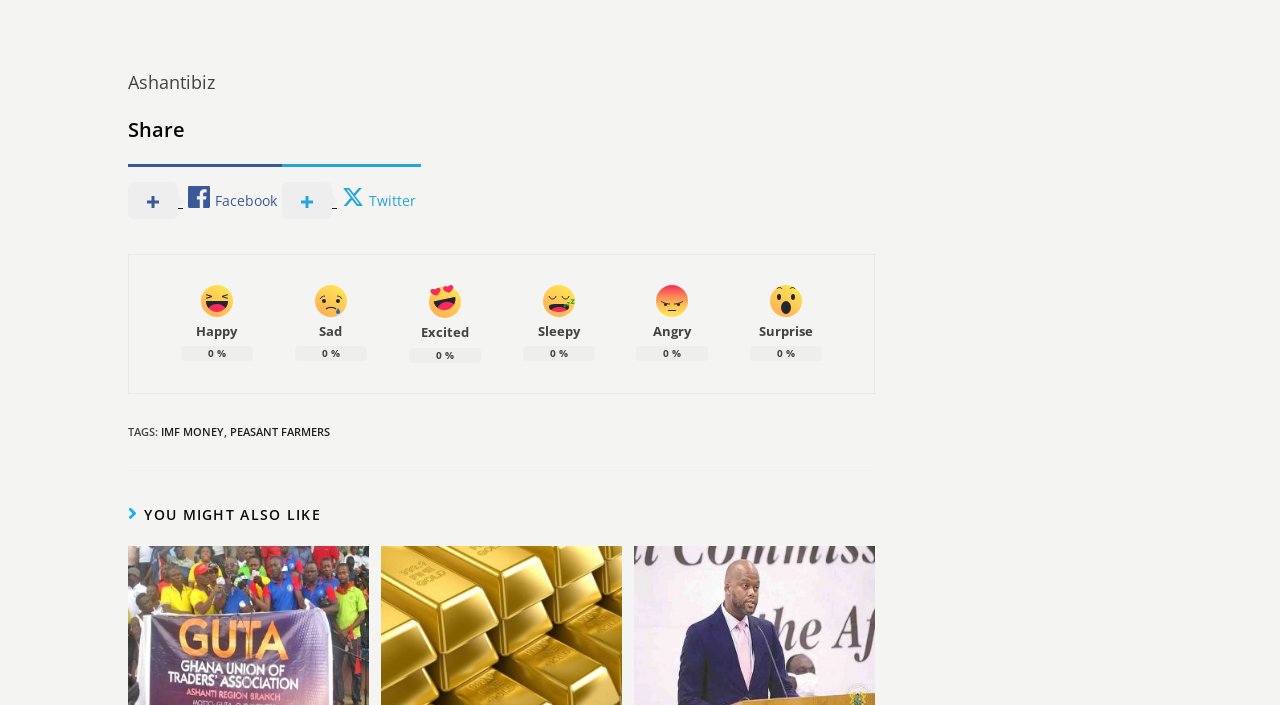Can you determine the bounding box coordinates of the area that needs to be clicked to fulfill the following instruction: "Click on Surprise"?

[0.586, 0.404, 0.642, 0.449]